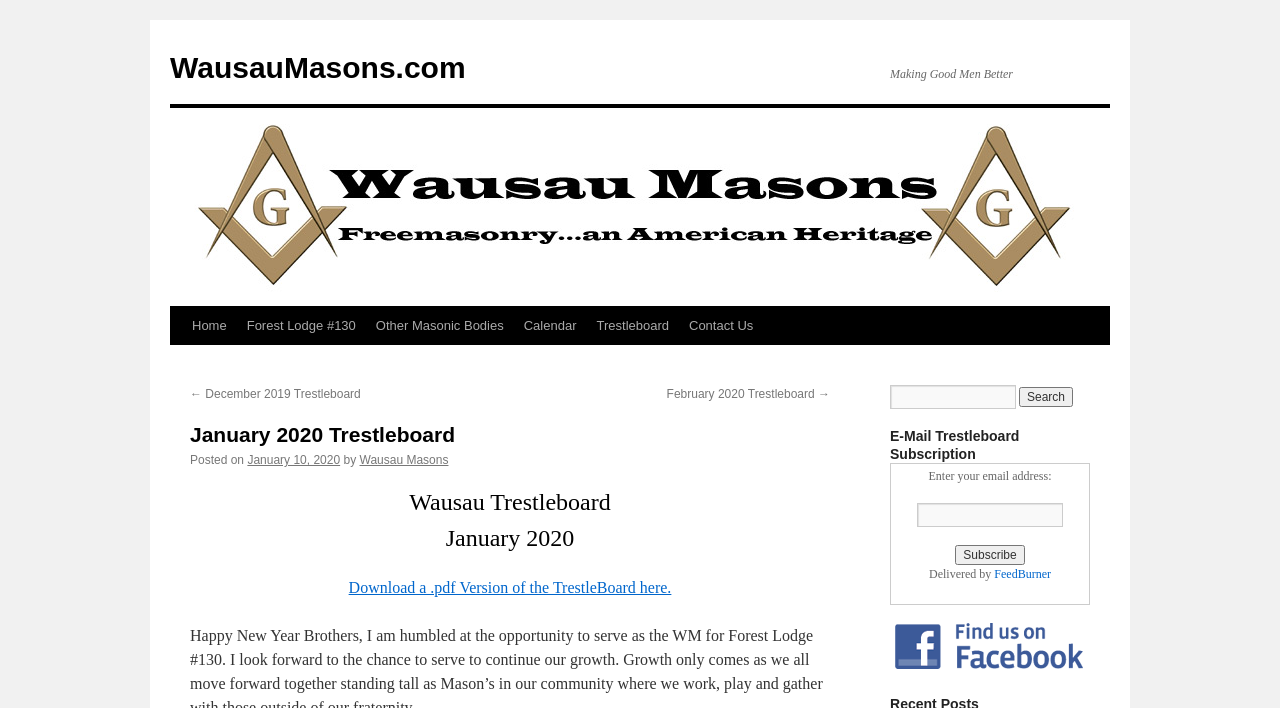Kindly determine the bounding box coordinates of the area that needs to be clicked to fulfill this instruction: "Subscribe to E-Mail Trestleboard".

[0.746, 0.77, 0.801, 0.798]